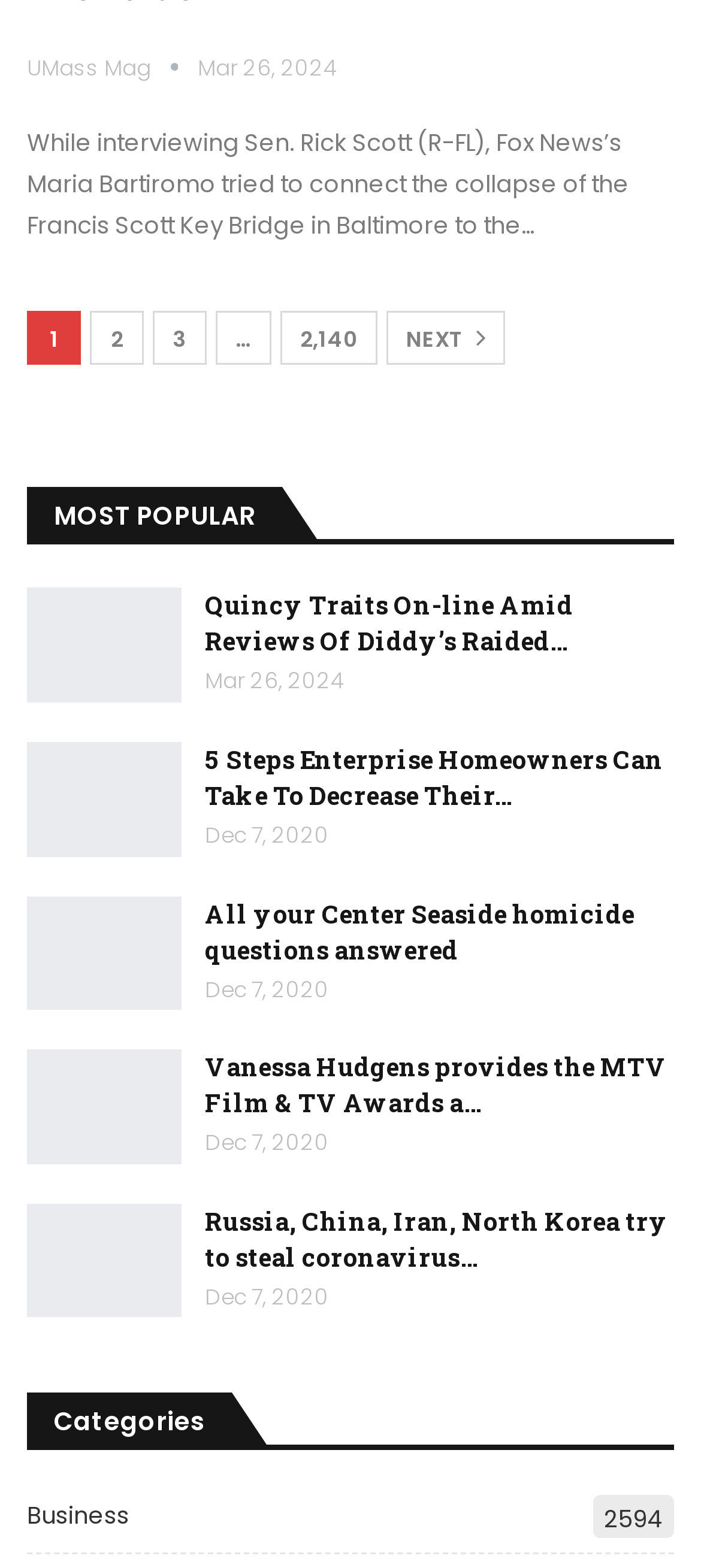Indicate the bounding box coordinates of the element that must be clicked to execute the instruction: "View the article about 5 steps to decrease enterprise homeowners' tax". The coordinates should be given as four float numbers between 0 and 1, i.e., [left, top, right, bottom].

[0.292, 0.473, 0.946, 0.518]